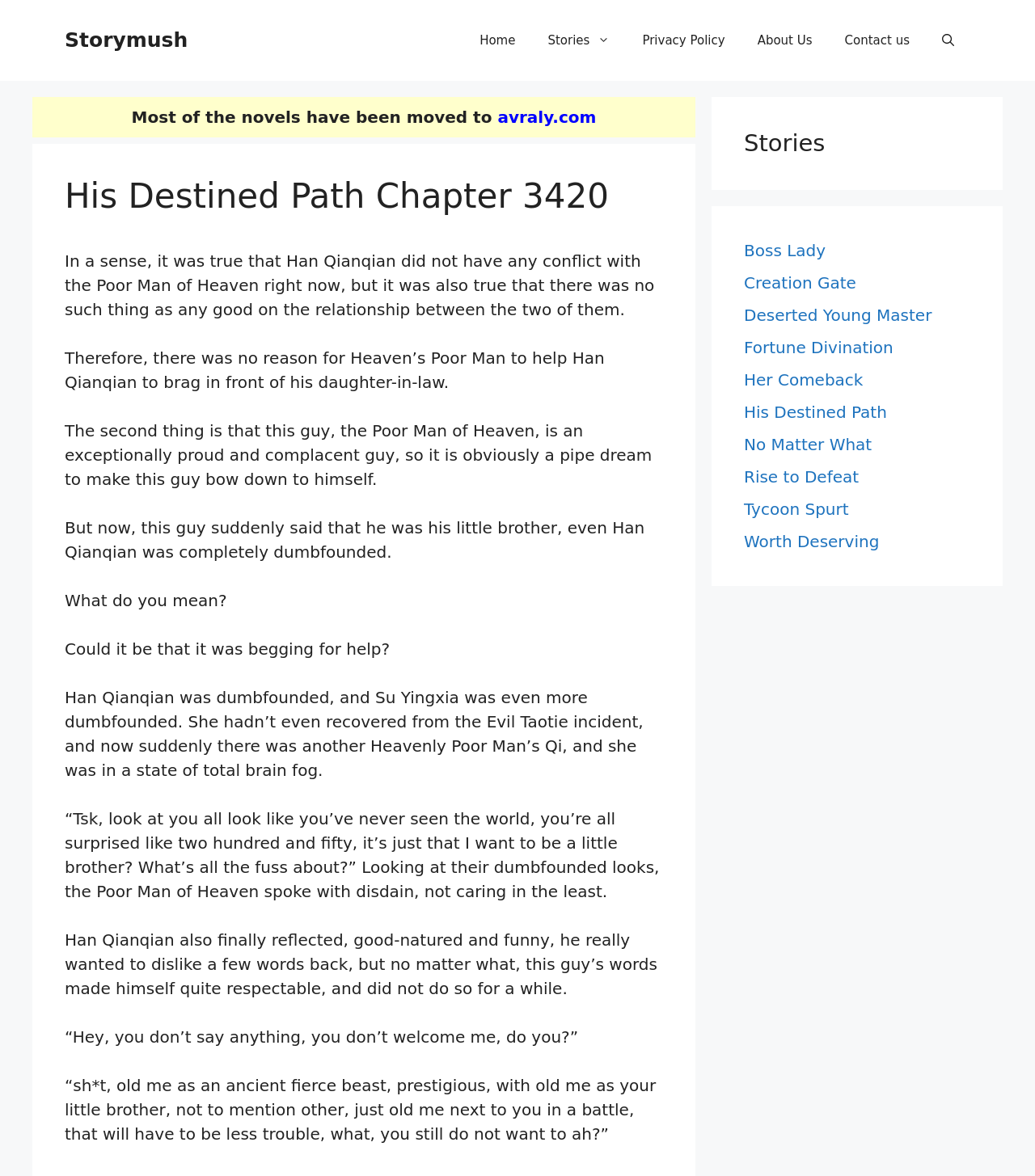Determine the bounding box for the UI element that matches this description: "No Matter What".

[0.719, 0.37, 0.842, 0.386]